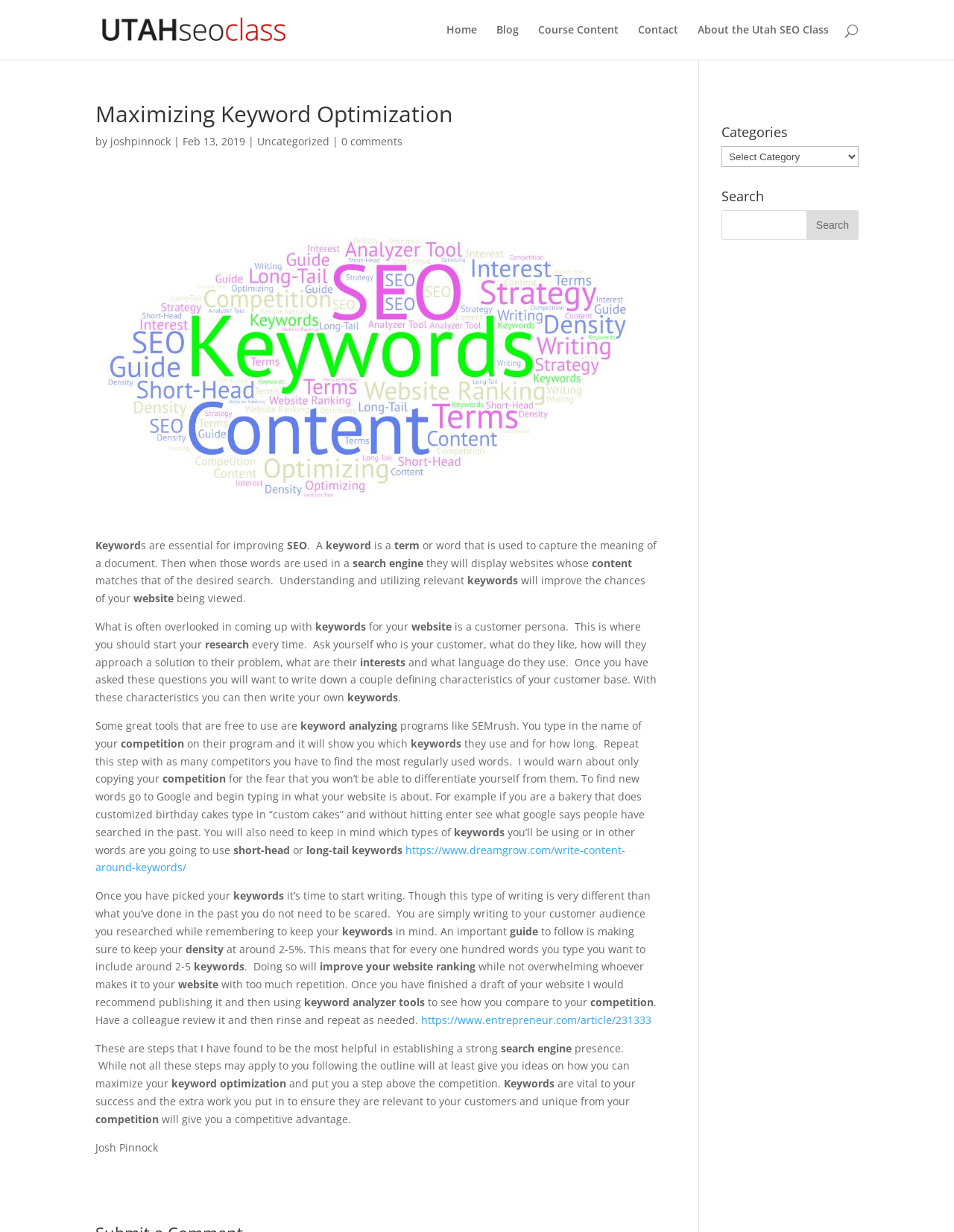Locate the bounding box coordinates of the segment that needs to be clicked to meet this instruction: "Visit the Utah SEO Class website".

[0.103, 0.017, 0.306, 0.029]